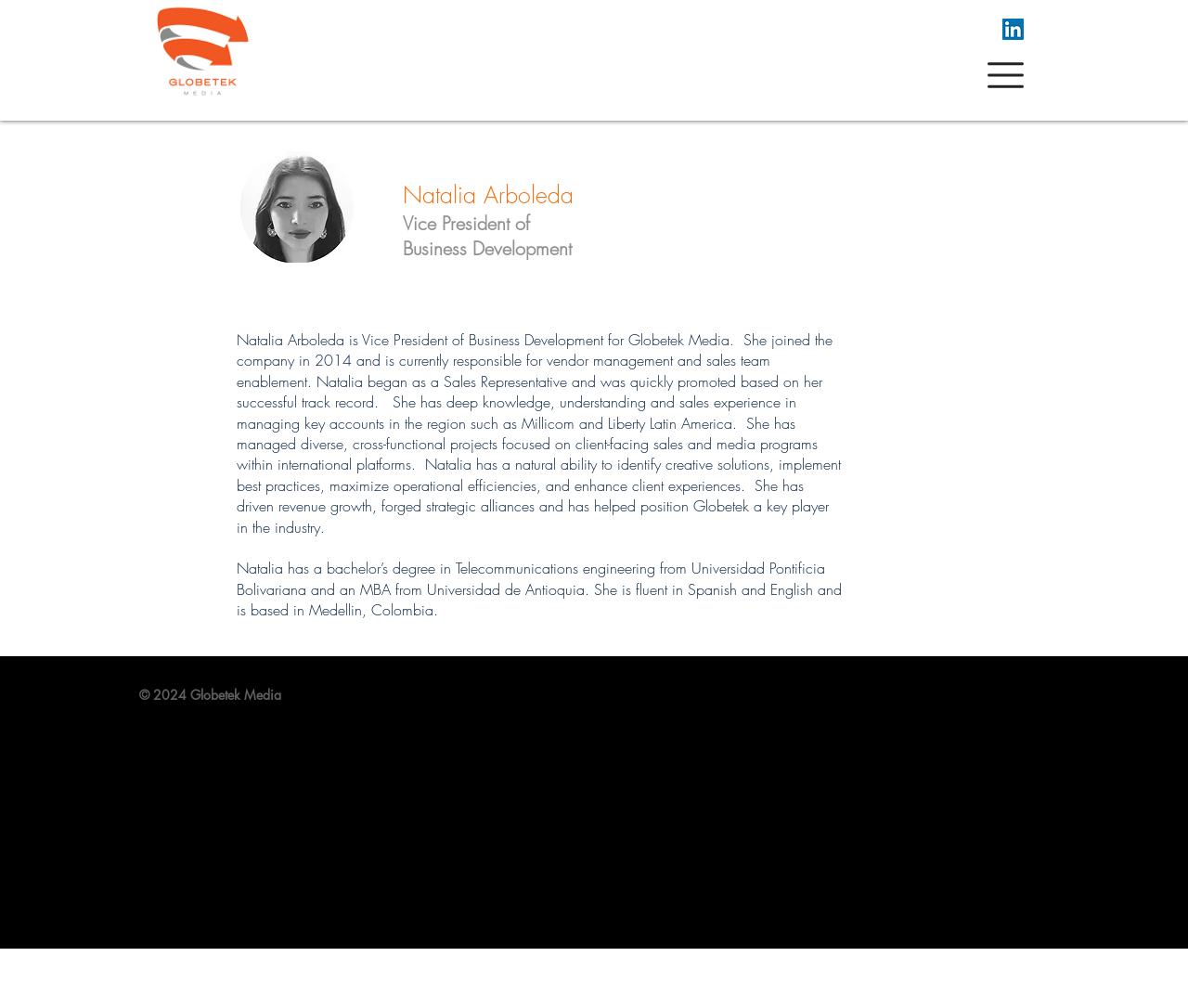Describe all the significant parts and information present on the webpage.

The webpage is about Natalia Arboleda, Vice President of Business Development at Globetek Media. At the top left corner, there is a Globetek logo image. On the top right corner, there is a social media bar with a LinkedIn social icon. Next to the social media bar, there is an empty button.

Below the top section, there is a main content area that occupies most of the page. In this area, there is a profile image of Natalia on the left side, followed by her name and title in headings. Below the headings, there is a paragraph of text that describes Natalia's role, experience, and achievements at Globetek Media. The text also mentions her skills and abilities in managing key accounts and driving revenue growth.

Further down, there is another paragraph of text that provides more information about Natalia's education and language proficiency. At the very bottom of the page, there is a copyright notice that reads "© 2024 Globetek Media".